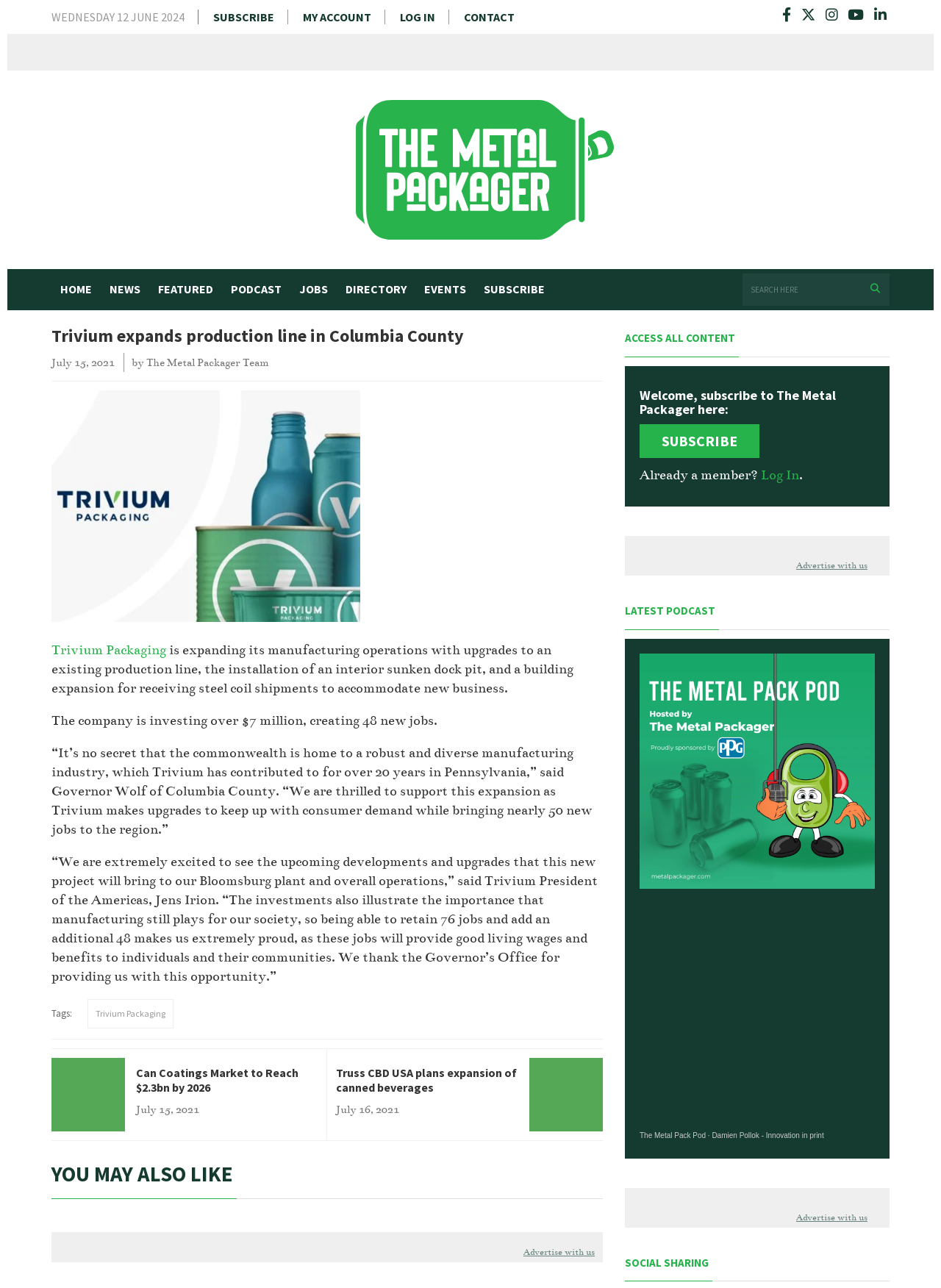How many new jobs will be created? From the image, respond with a single word or brief phrase.

48